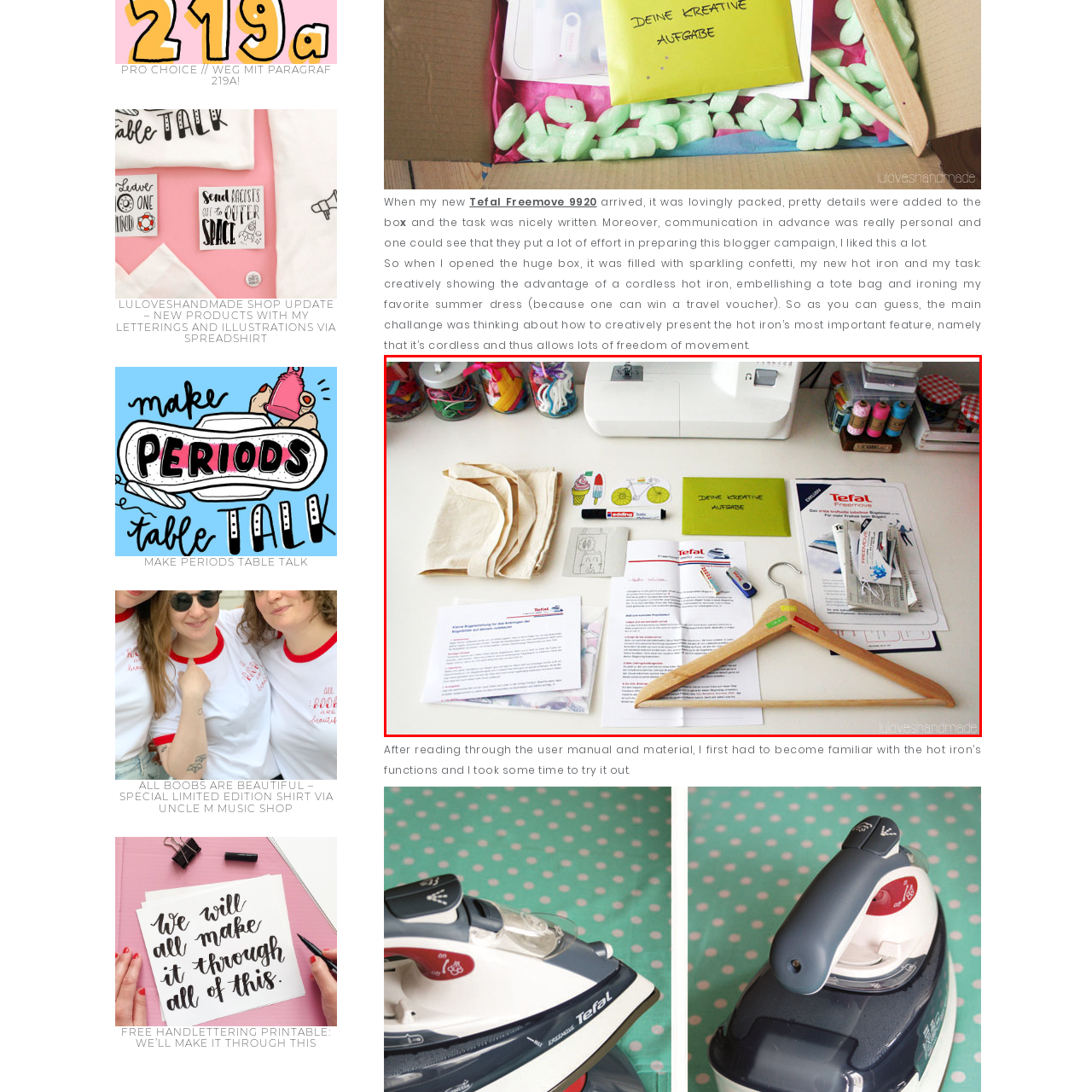Thoroughly describe the content of the image found within the red border.

The image showcases a neatly arranged crafting workspace, featuring an array of items that suggest a creative project in progress. The setting is dominated by a white tabletop, with a sewing machine in the background, hinting at sewing or crafting activities. 

In the foreground, a beige tote bag lies open, accompanied by colorful ice cream and other patterned stickers, reflecting a playful theme. A vibrant green envelope labeled "DEINE KREATIVE AUFTRAGE" sits prominently, suggesting it contains instructions or materials for the project. Scattered around are various printed materials related to Tefal, including user manuals that indicate the integration of a Tefal product into the project. 

A wooden hanger, marked with colorful stickers, adds an element of organization and possibly suggests the preparation of a garment. Additionally, several tools, including pens and scissors, rest among the papers, emphasizing the hands-on nature of the work at hand. This meticulous arrangement highlights the excitement and potential of upcoming creative endeavors, possibly related to showcasing the benefits of a cordless hot iron in an innovative way.